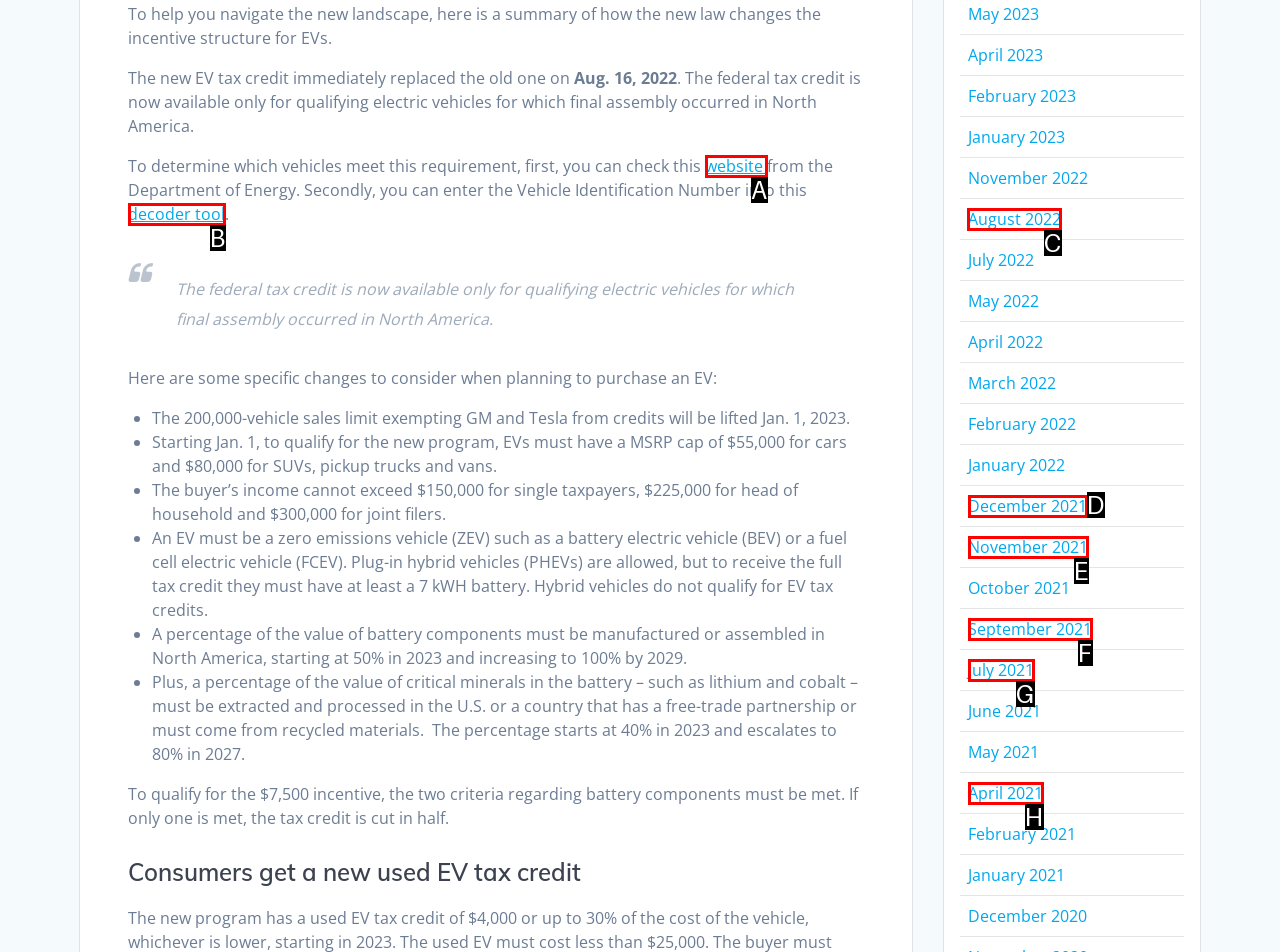Which option should be clicked to execute the task: explore the August 2022 page?
Reply with the letter of the chosen option.

C